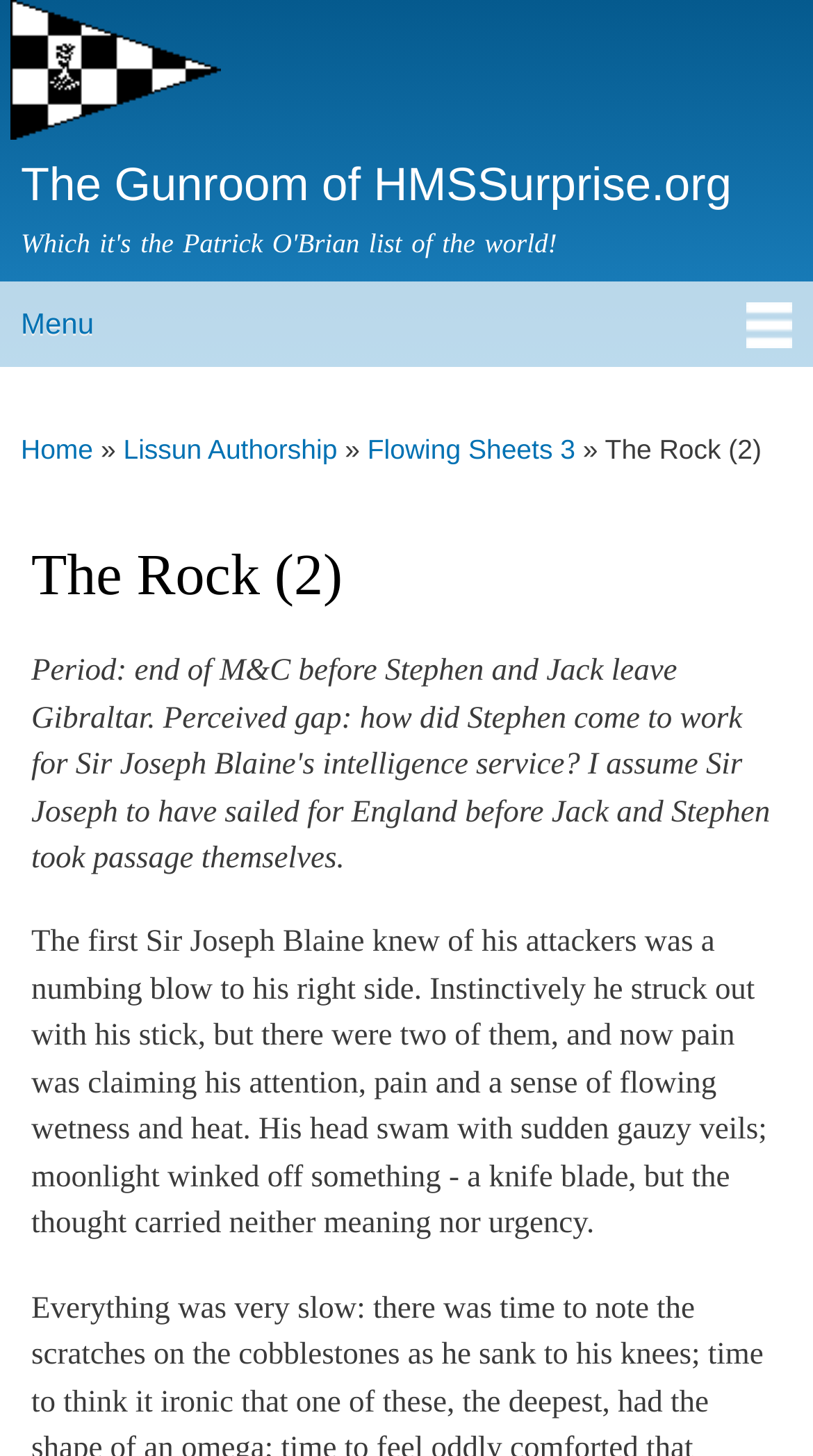What is the name of the current page?
Please answer the question as detailed as possible based on the image.

I determined the answer by looking at the title of the webpage, which is 'The Rock (2) | The Gunroom of HMSSurprise.org'. The current page is 'The Rock (2)'.